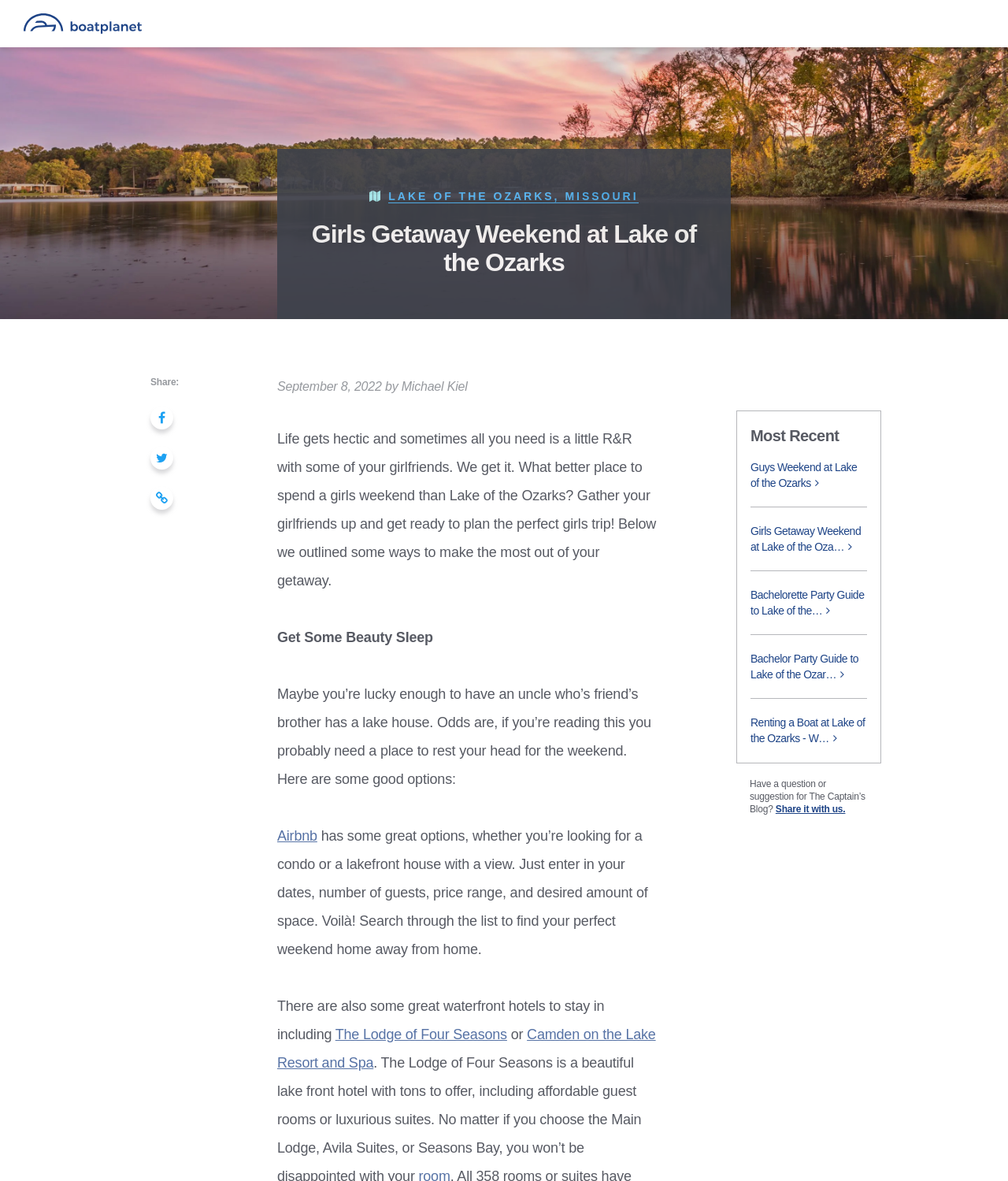Give a full account of the webpage's elements and their arrangement.

The webpage is about planning a girls' getaway weekend at Lake of the Ozarks, Missouri. At the top, there is a header section with a link to "Boat Planet, Inc" accompanied by an image. Below this, there are two headings: "LAKE OF THE OZARKS, MISSOURI" and "Girls Getaway Weekend at Lake of the Ozarks".

On the left side, there are social media links, including Facebook, Twitter, and LinkedIn, represented by icons. Next to these links, there is a "Share:" text and a link that says "Link copied!" when clicked.

The main content of the webpage is divided into sections. The first section is an introduction to the idea of taking a girls' trip to Lake of the Ozarks, written by Michael Kiel on September 8, 2022. This section encourages readers to plan a relaxing getaway with their girlfriends.

The next section is about finding a place to stay, with a heading "Get Some Beauty Sleep". It suggests using Airbnb to find a condo or lakefront house, and also mentions some waterfront hotels like The Lodge of Four Seasons and Camden on the Lake Resort and Spa.

On the right side, there is a section titled "Most Recent" with links to other related articles, including "Guys Weekend at Lake of the Ozarks", "Bachelorette Party Guide to Lake of the Ozarks", and "Renting a Boat at Lake of the Ozarks - What You Need to Know".

At the bottom, there is a call-to-action section that asks readers if they have a question or suggestion for The Captain's Blog, with a link to share their thoughts.